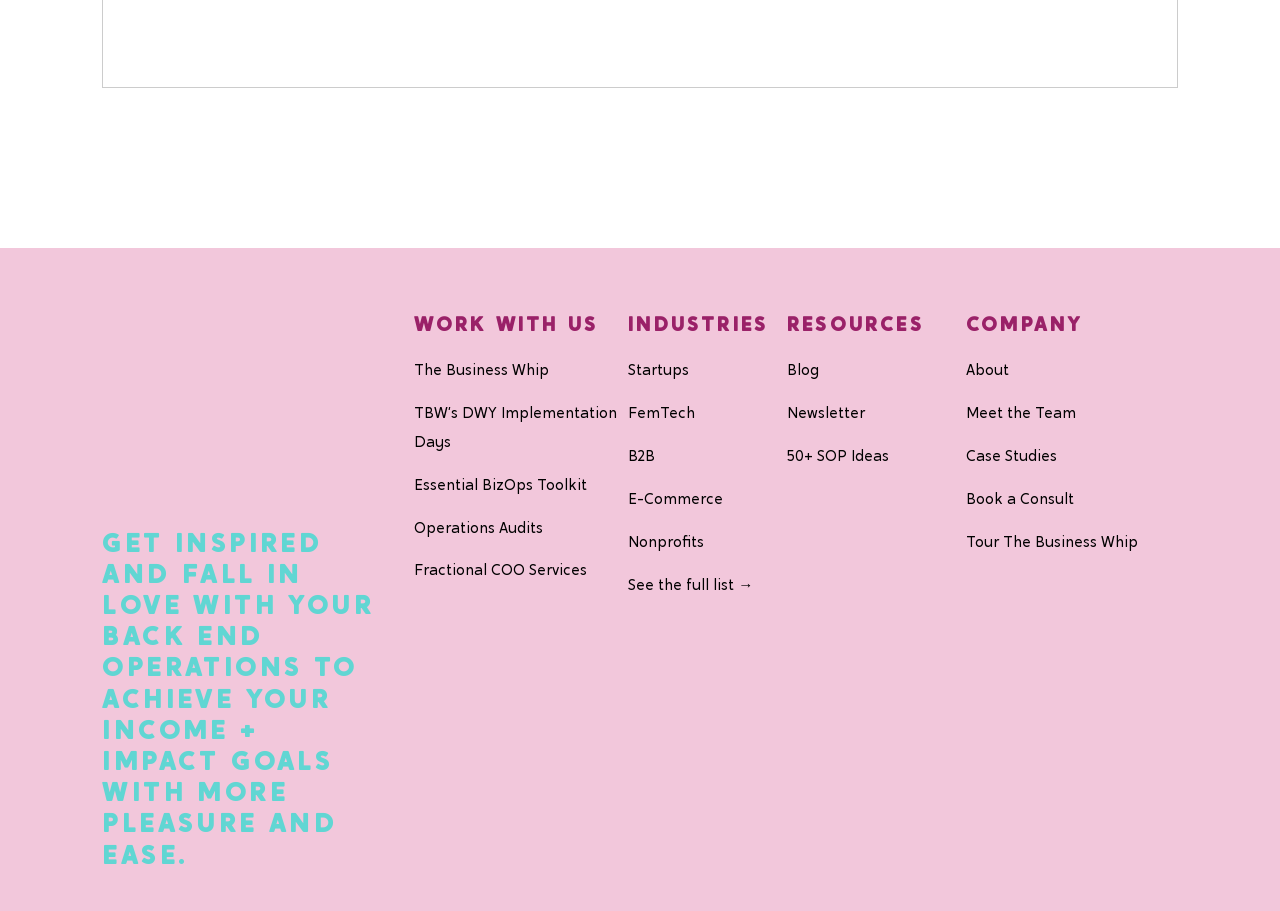Locate the bounding box of the UI element based on this description: "Tour The Business Whip". Provide four float numbers between 0 and 1 as [left, top, right, bottom].

[0.755, 0.584, 0.889, 0.606]